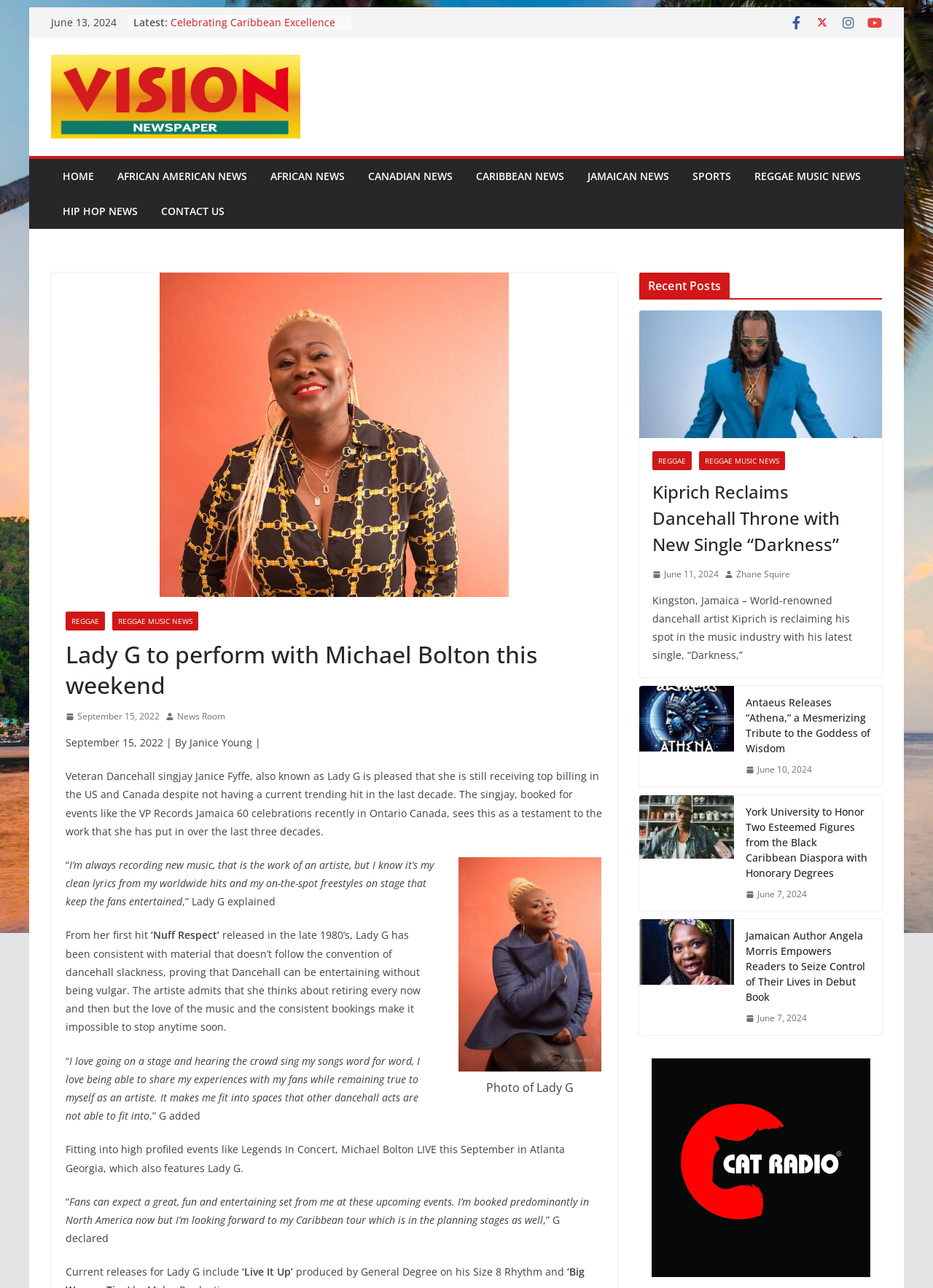Can you provide the bounding box coordinates for the element that should be clicked to implement the instruction: "Check the latest news"?

[0.143, 0.012, 0.18, 0.022]